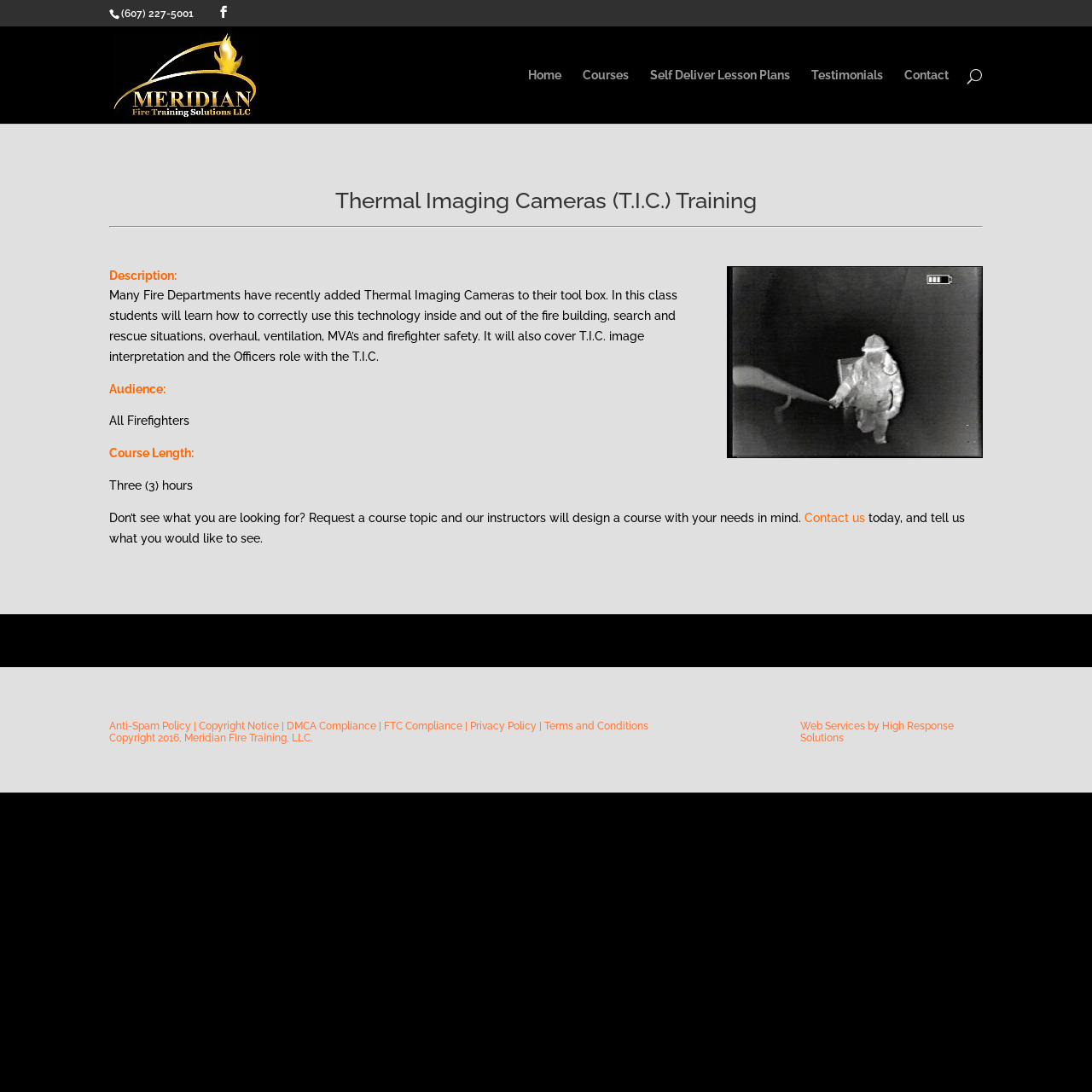What is the topic of the training course described on this webpage?
Please answer the question with a detailed and comprehensive explanation.

The topic of the training course can be found in the heading element with the text 'Thermal Imaging Cameras (T.I.C.) Training'.